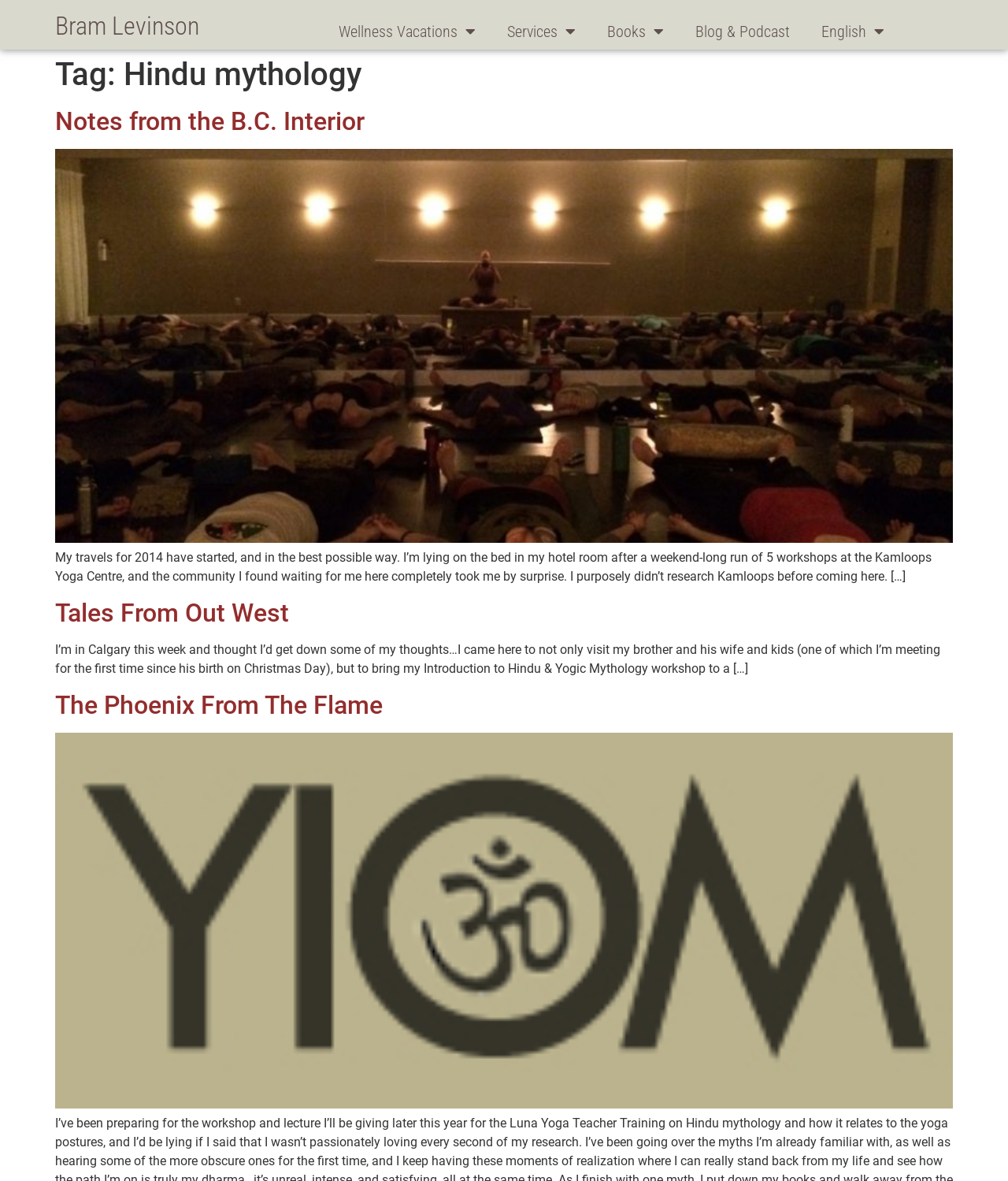What is the name of the author?
Provide a concise answer using a single word or phrase based on the image.

Bram Levinson